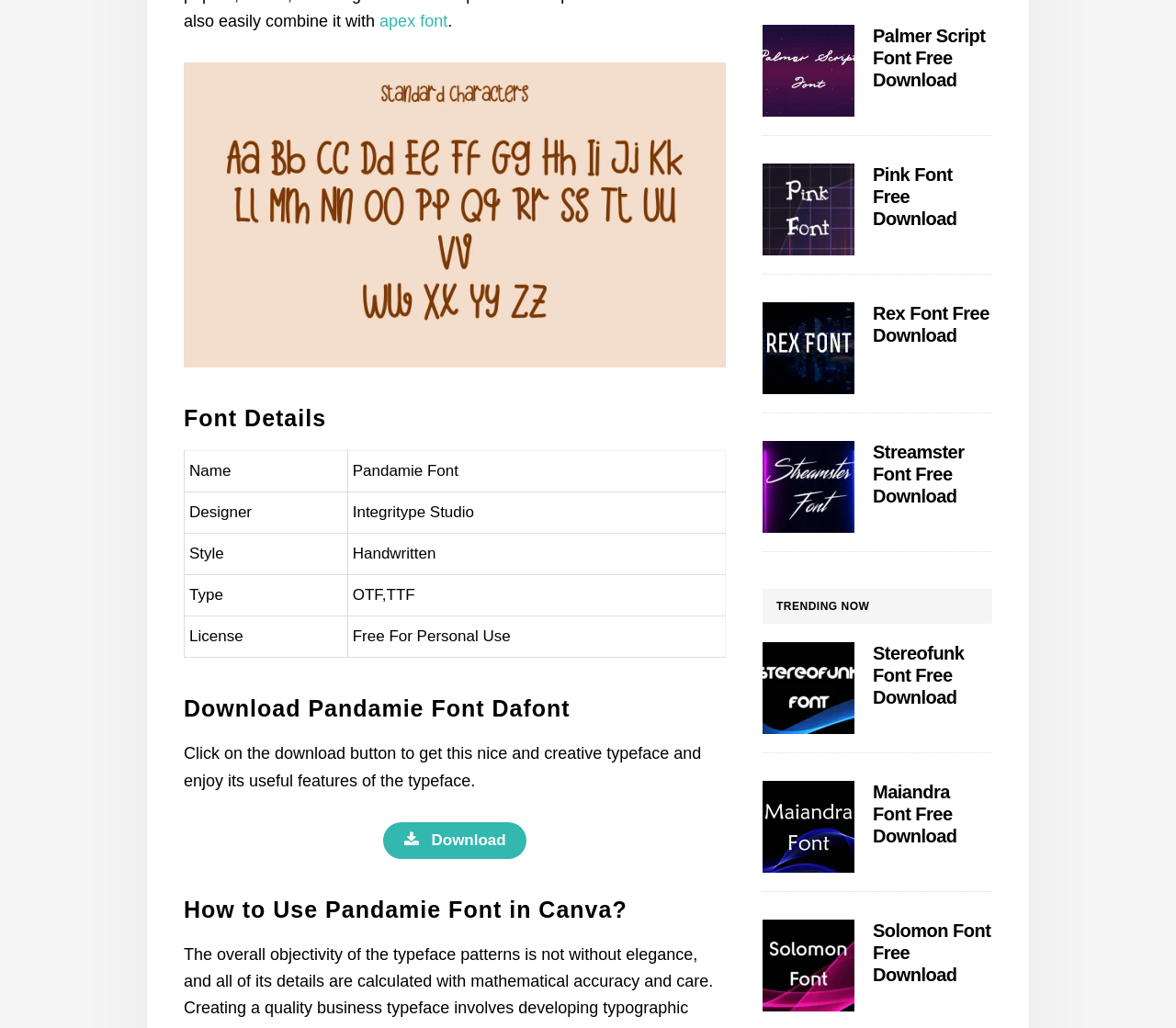Extract the bounding box coordinates of the UI element described by: "apex font". The coordinates should include four float numbers ranging from 0 to 1, e.g., [left, top, right, bottom].

[0.323, 0.012, 0.381, 0.03]